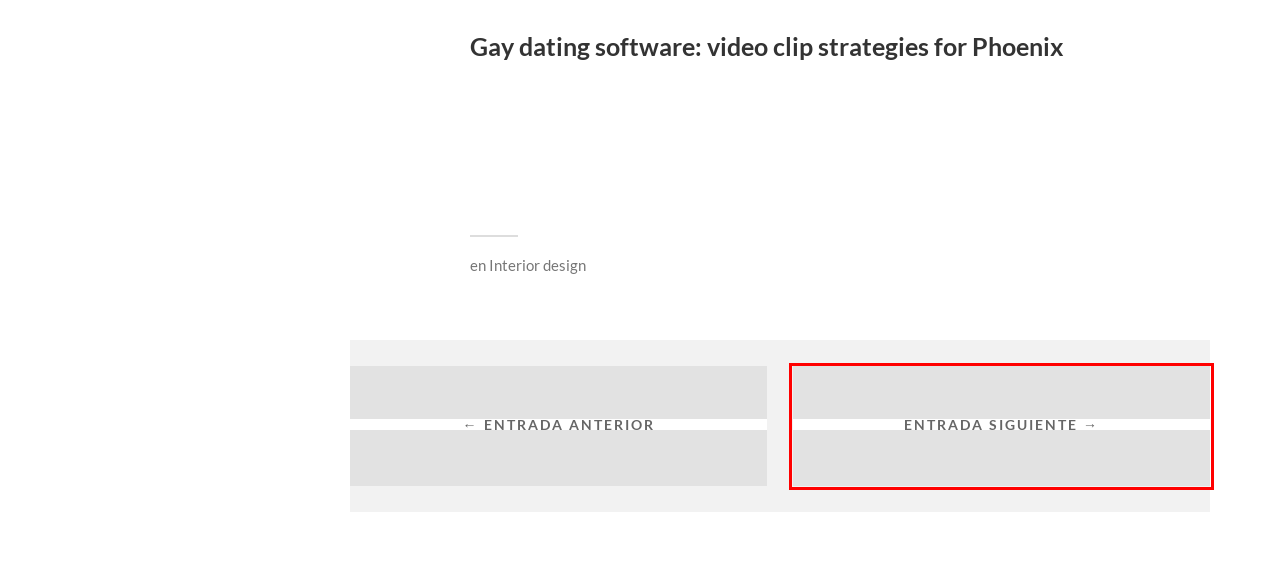Review the screenshot of a webpage that includes a red bounding box. Choose the most suitable webpage description that matches the new webpage after clicking the element within the red bounding box. Here are the candidates:
A. Sculpture
B. Interior design
C. Meet singles over 50 and discover your perfect match
D. Meet mature singles who share your interests and values
E. Gay Hookup Stores Near Me Personally and How to Find Them
F. How Can You Meet Gay Guys?
G. Enjoy enjoyable and flirty conversations with gay singles
H. Urban art

C